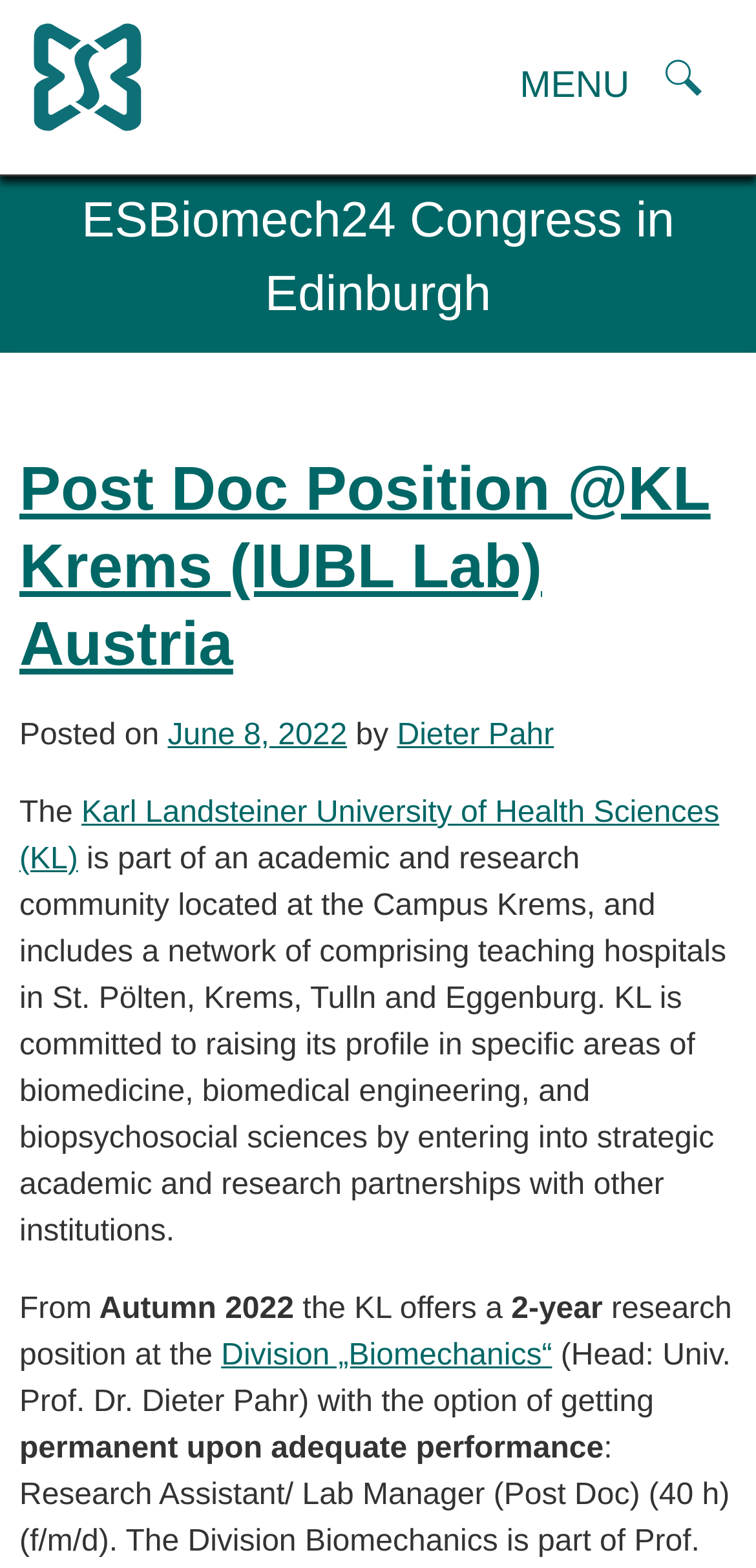What is the name of the university offering the research position?
From the details in the image, provide a complete and detailed answer to the question.

I found this answer by looking at the text in the webpage, specifically the sentence that starts with 'The Karl Landsteiner University of Health Sciences (KL) is part of an academic and research community...'.